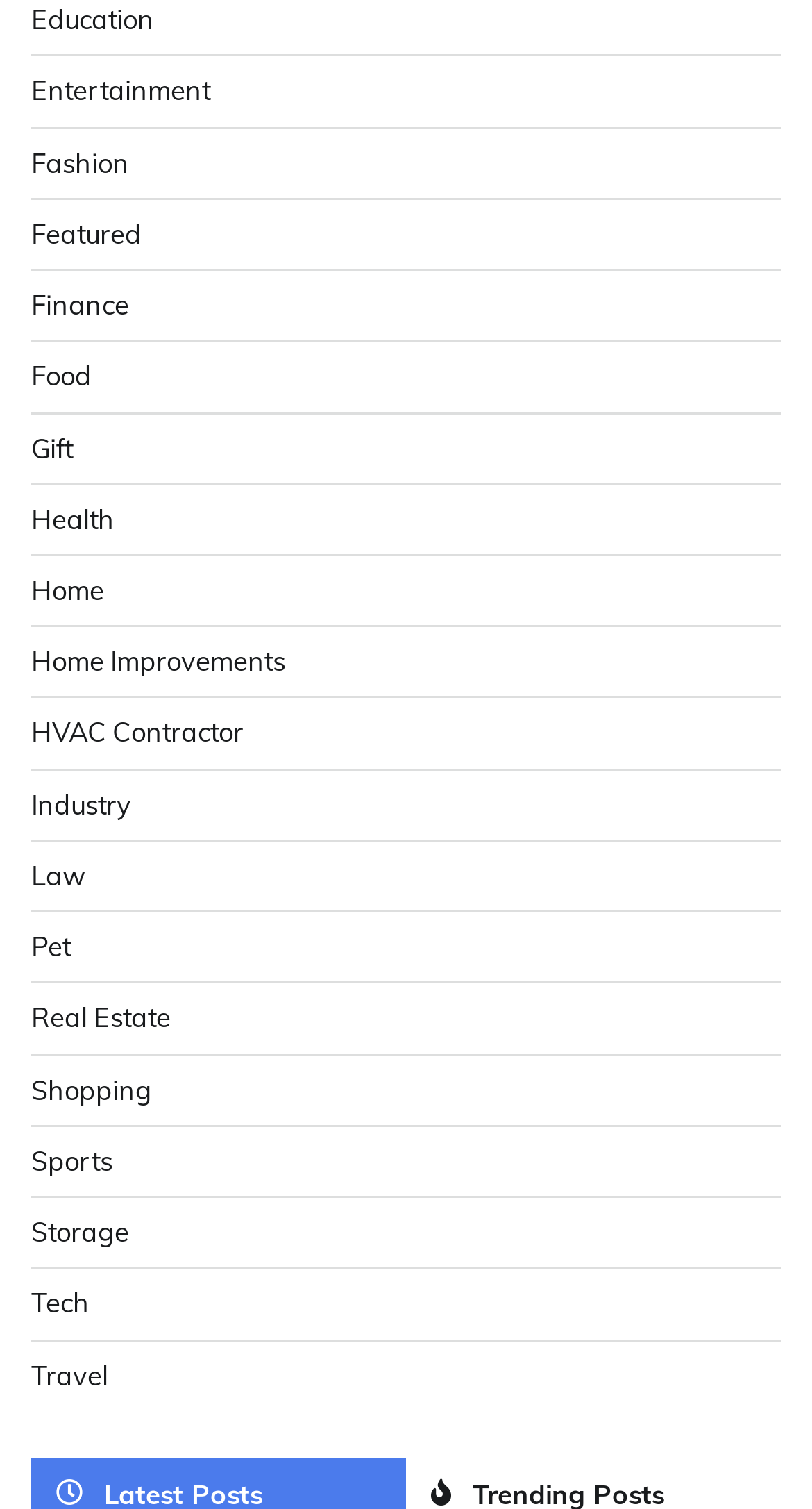Please specify the coordinates of the bounding box for the element that should be clicked to carry out this instruction: "View Fashion". The coordinates must be four float numbers between 0 and 1, formatted as [left, top, right, bottom].

[0.038, 0.096, 0.159, 0.118]